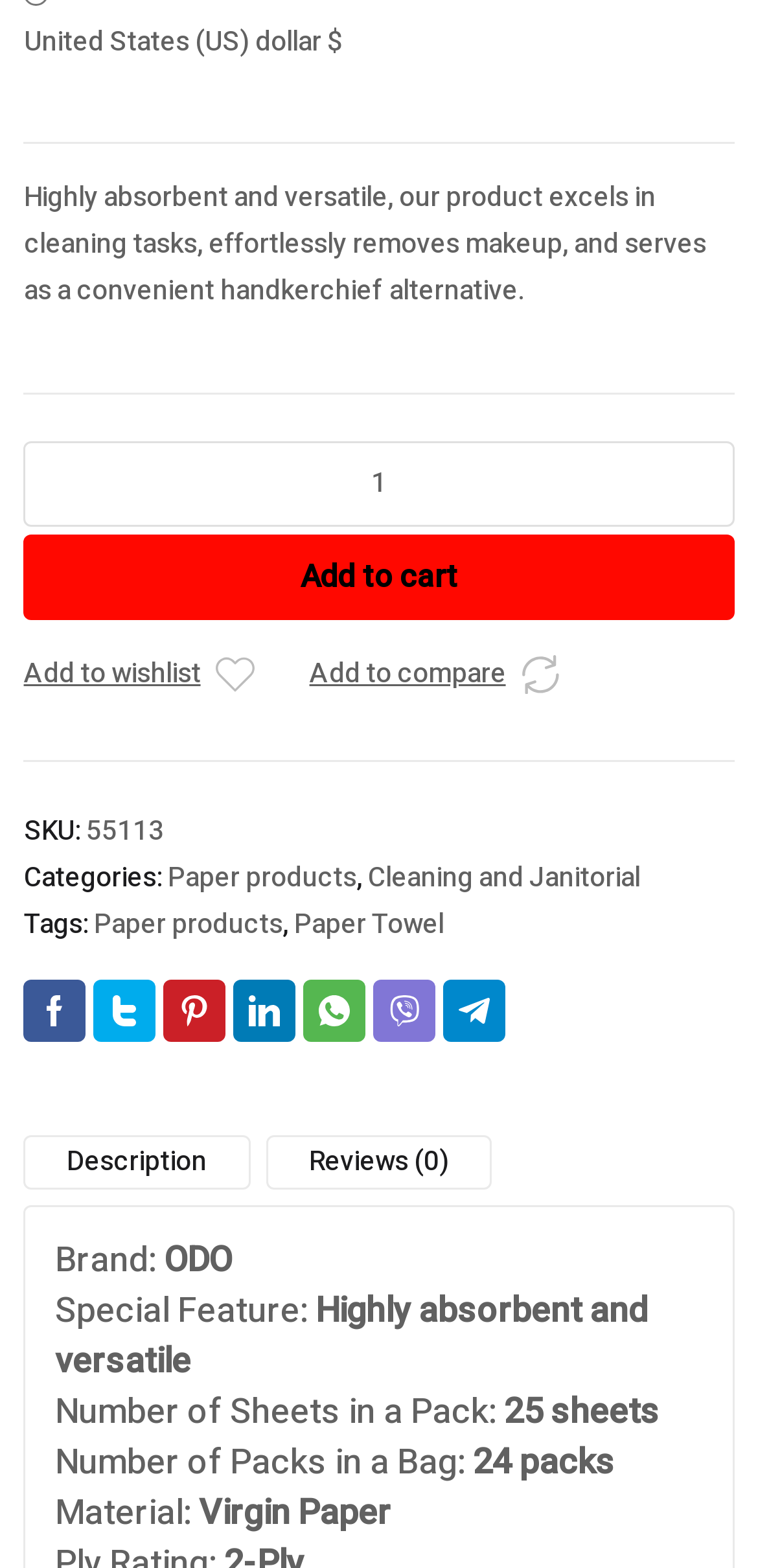Please identify the bounding box coordinates of the clickable area that will fulfill the following instruction: "Add to cart". The coordinates should be in the format of four float numbers between 0 and 1, i.e., [left, top, right, bottom].

[0.031, 0.34, 0.969, 0.395]